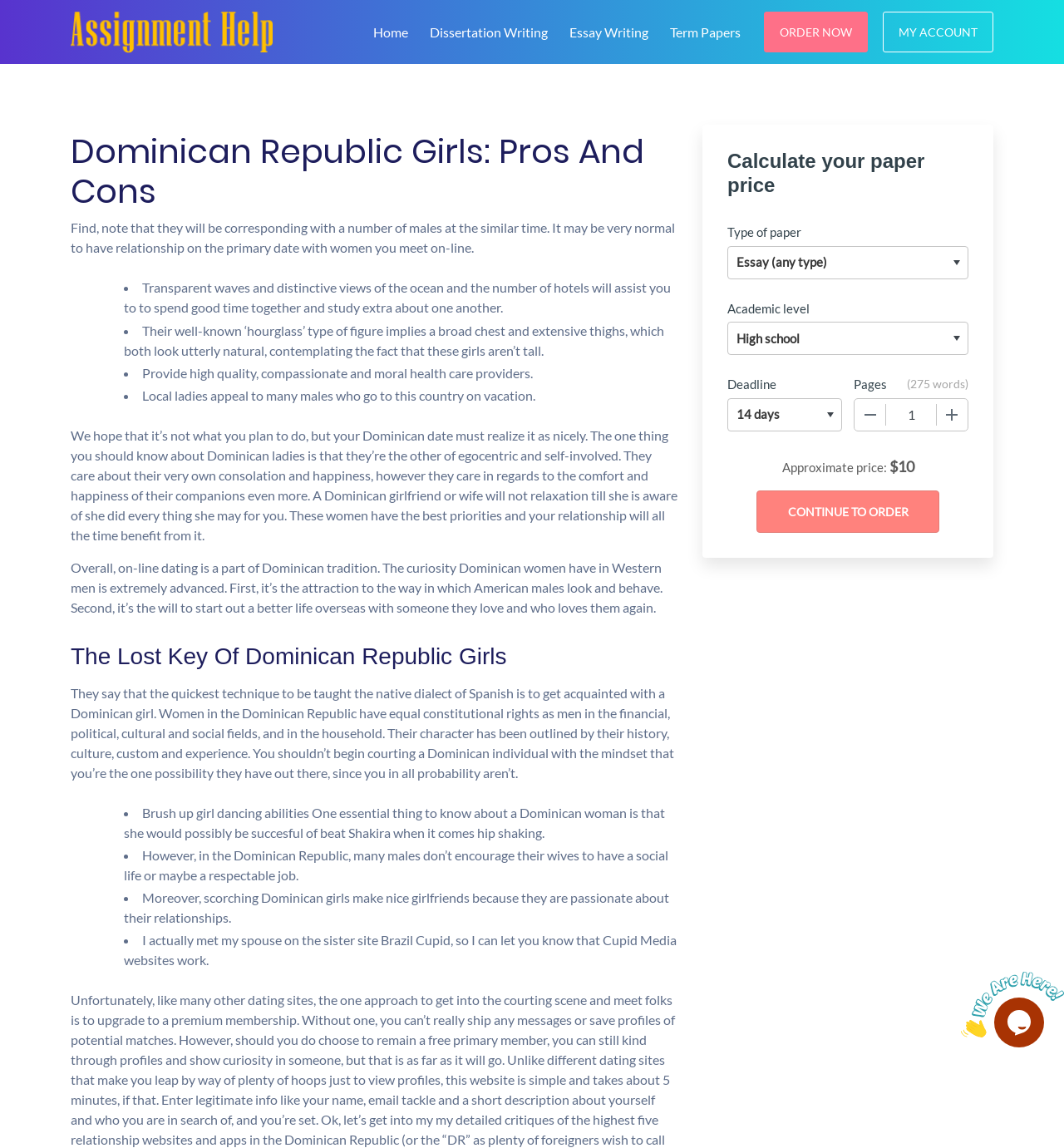Show me the bounding box coordinates of the clickable region to achieve the task as per the instruction: "Click the ORDER NOW button".

[0.718, 0.01, 0.816, 0.045]